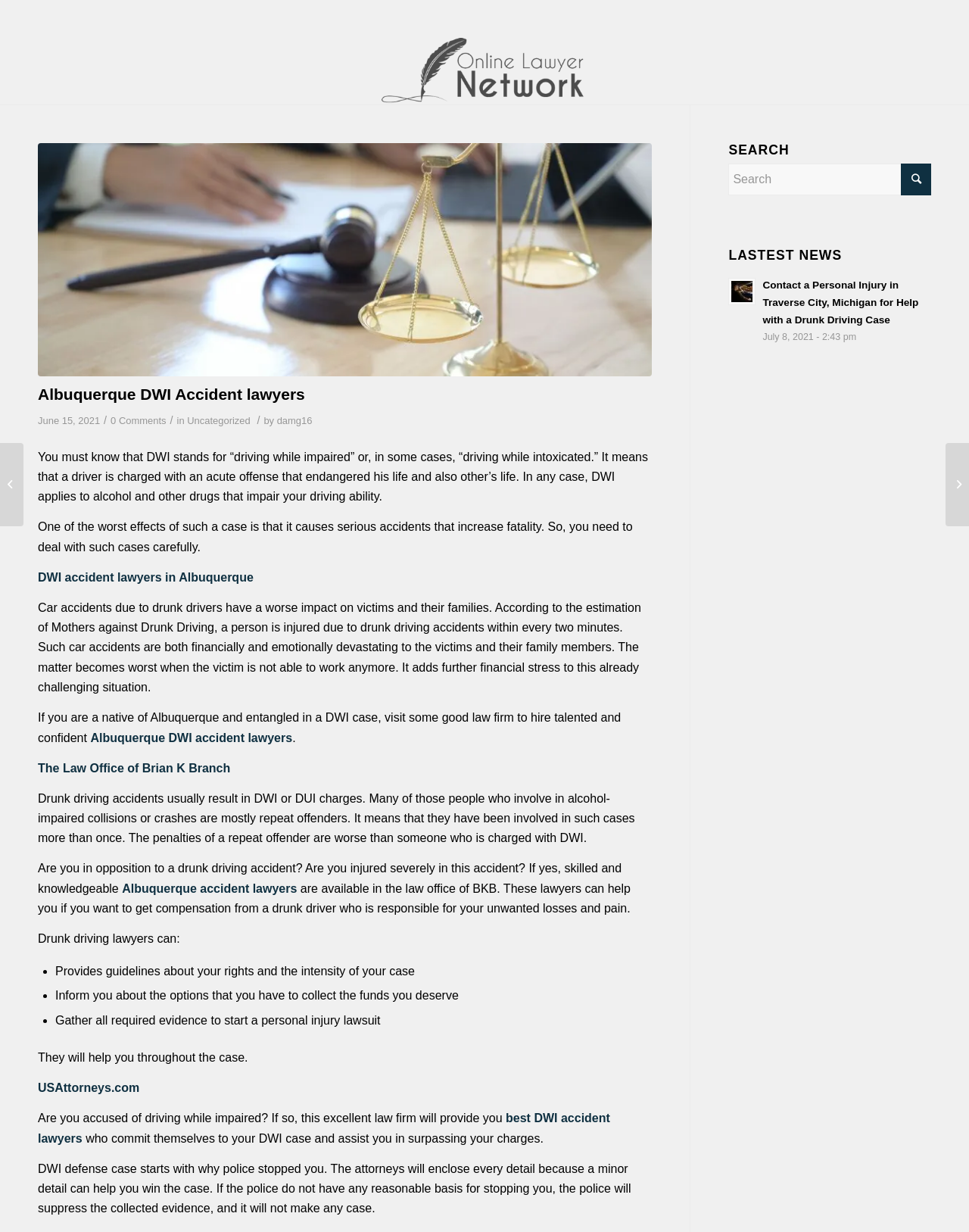Please indicate the bounding box coordinates of the element's region to be clicked to achieve the instruction: "Explore the article Can Football Players Wear Baseball Cleats?". Provide the coordinates as four float numbers between 0 and 1, i.e., [left, top, right, bottom].

None